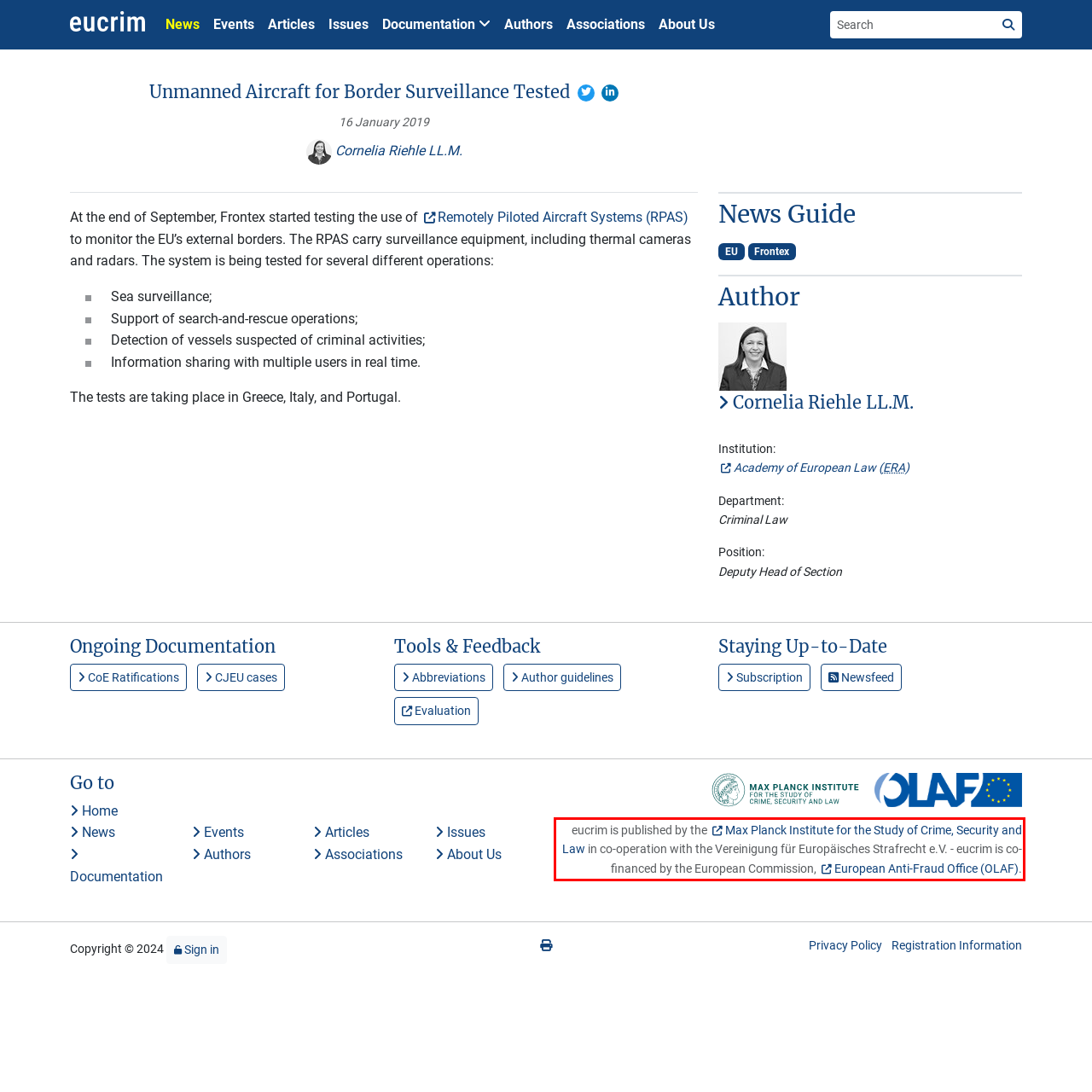You are provided with a screenshot of a webpage featuring a red rectangle bounding box. Extract the text content within this red bounding box using OCR.

eucrim is published by the Max Planck Institute for the Study of Crime, Security and Law in co-operation with the Vereinigung für Europäisches Strafrecht e.V. - eucrim is co-financed by the European Commission, European Anti-Fraud Office (OLAF).